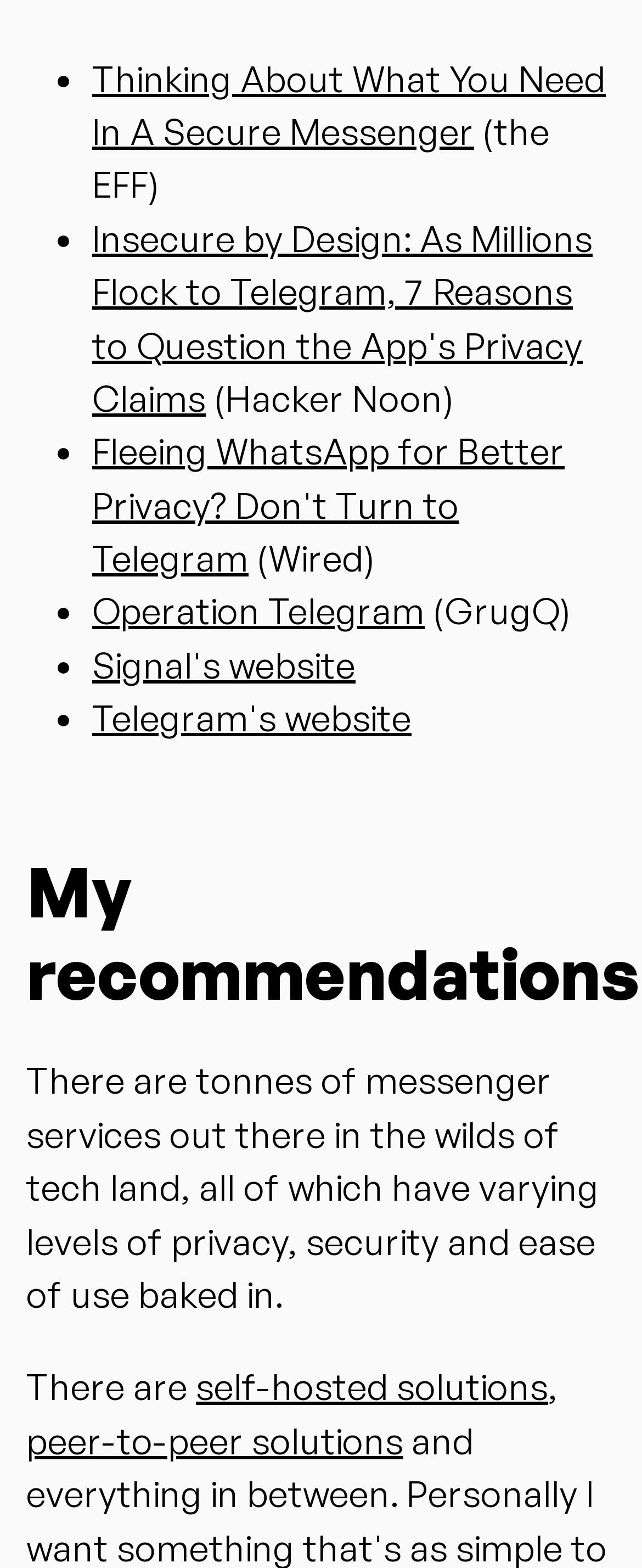What is the topic of the first link?
Please use the image to provide a one-word or short phrase answer.

Secure Messenger